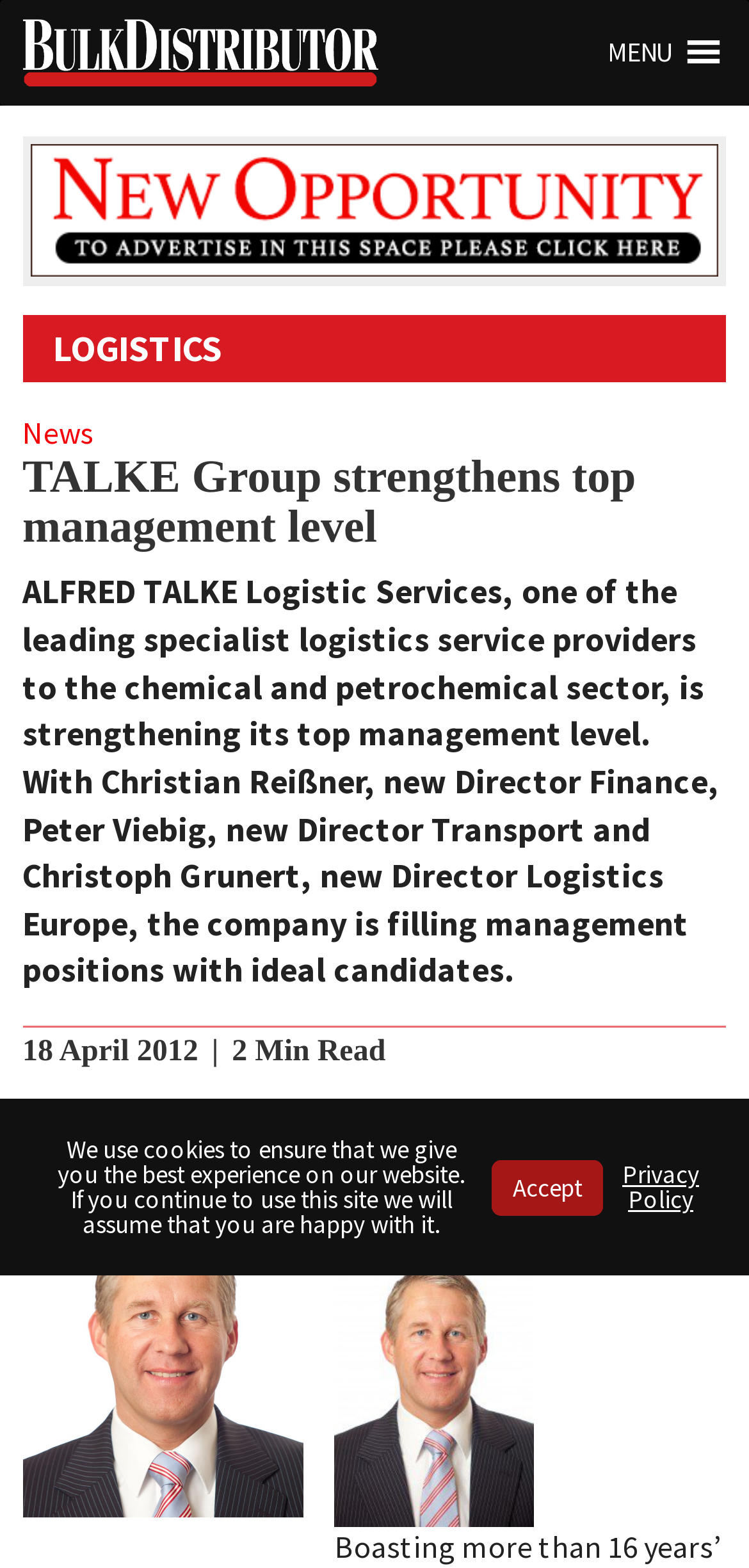How many social media sharing options are available? Using the information from the screenshot, answer with a single word or phrase.

5